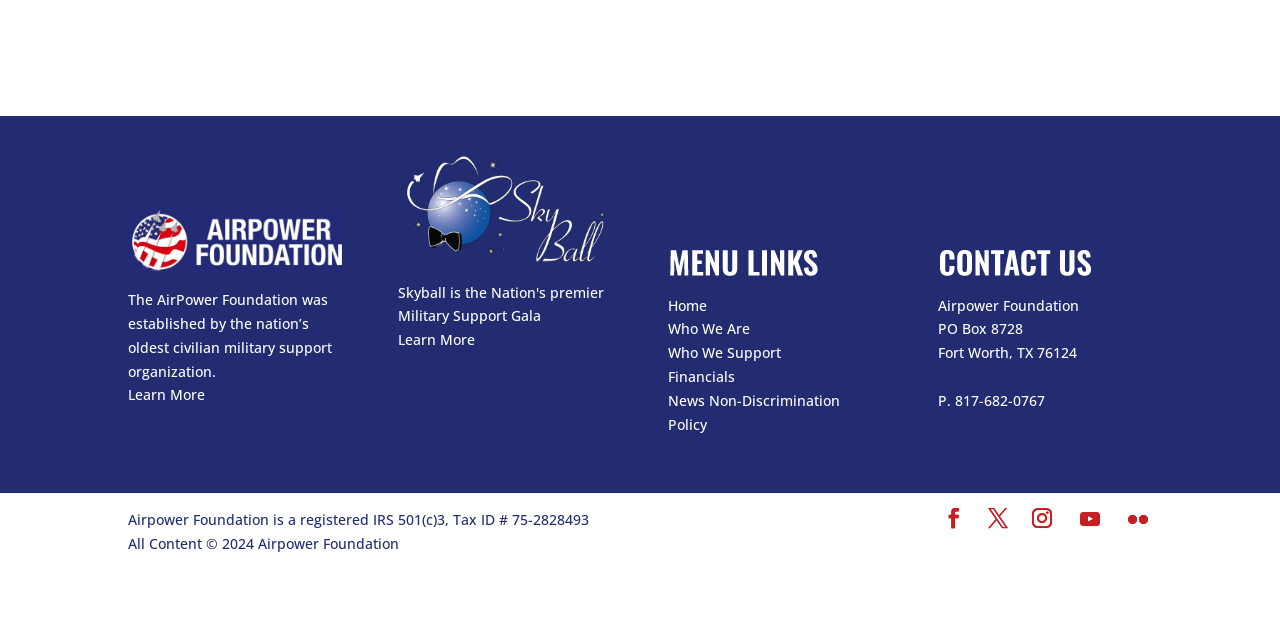Locate the bounding box of the UI element based on this description: "Flickr". Provide four float numbers between 0 and 1 as [left, top, right, bottom].

[0.873, 0.795, 0.905, 0.826]